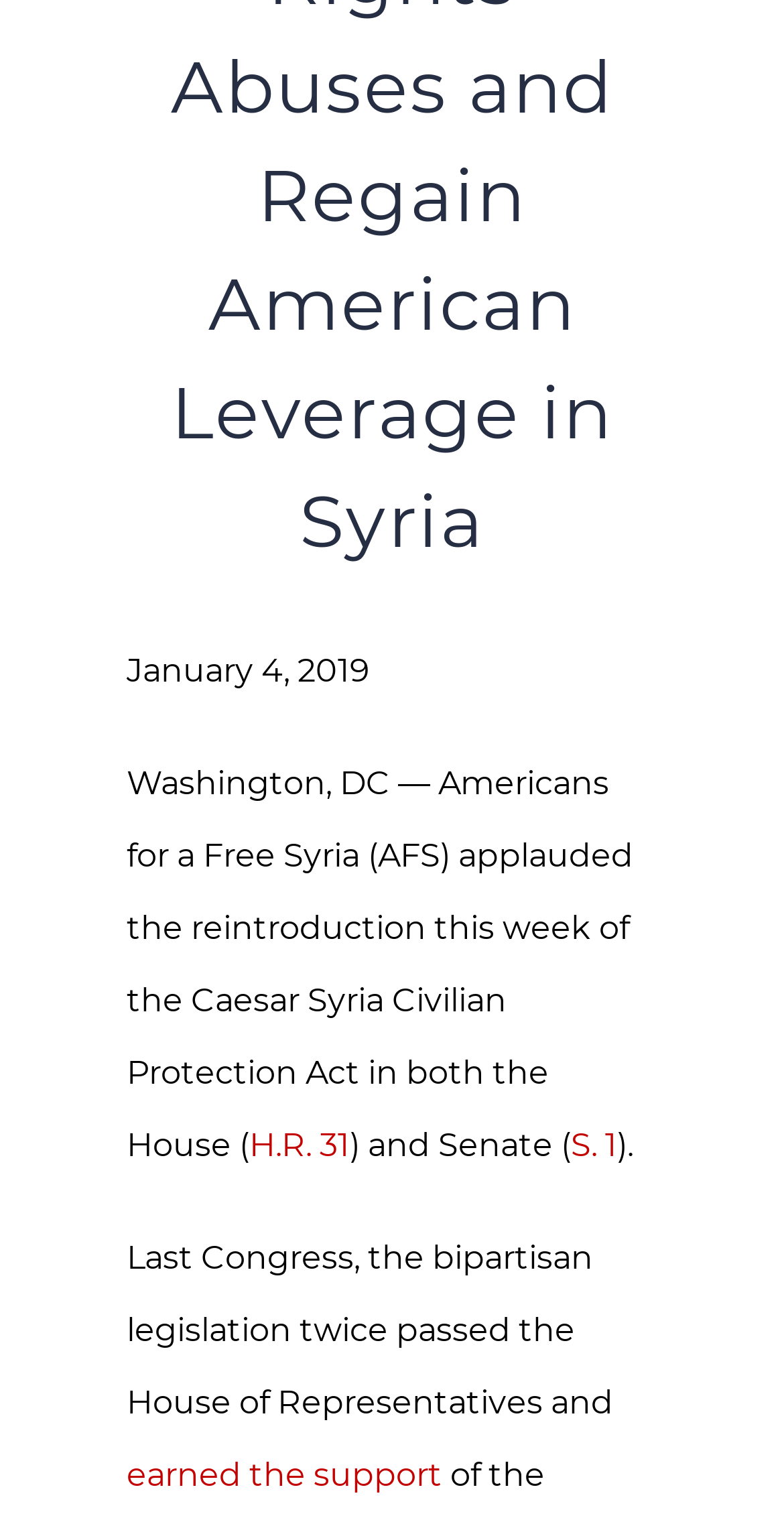Identify the bounding box coordinates for the UI element described as follows: "earned the support". Ensure the coordinates are four float numbers between 0 and 1, formatted as [left, top, right, bottom].

[0.162, 0.96, 0.564, 0.985]